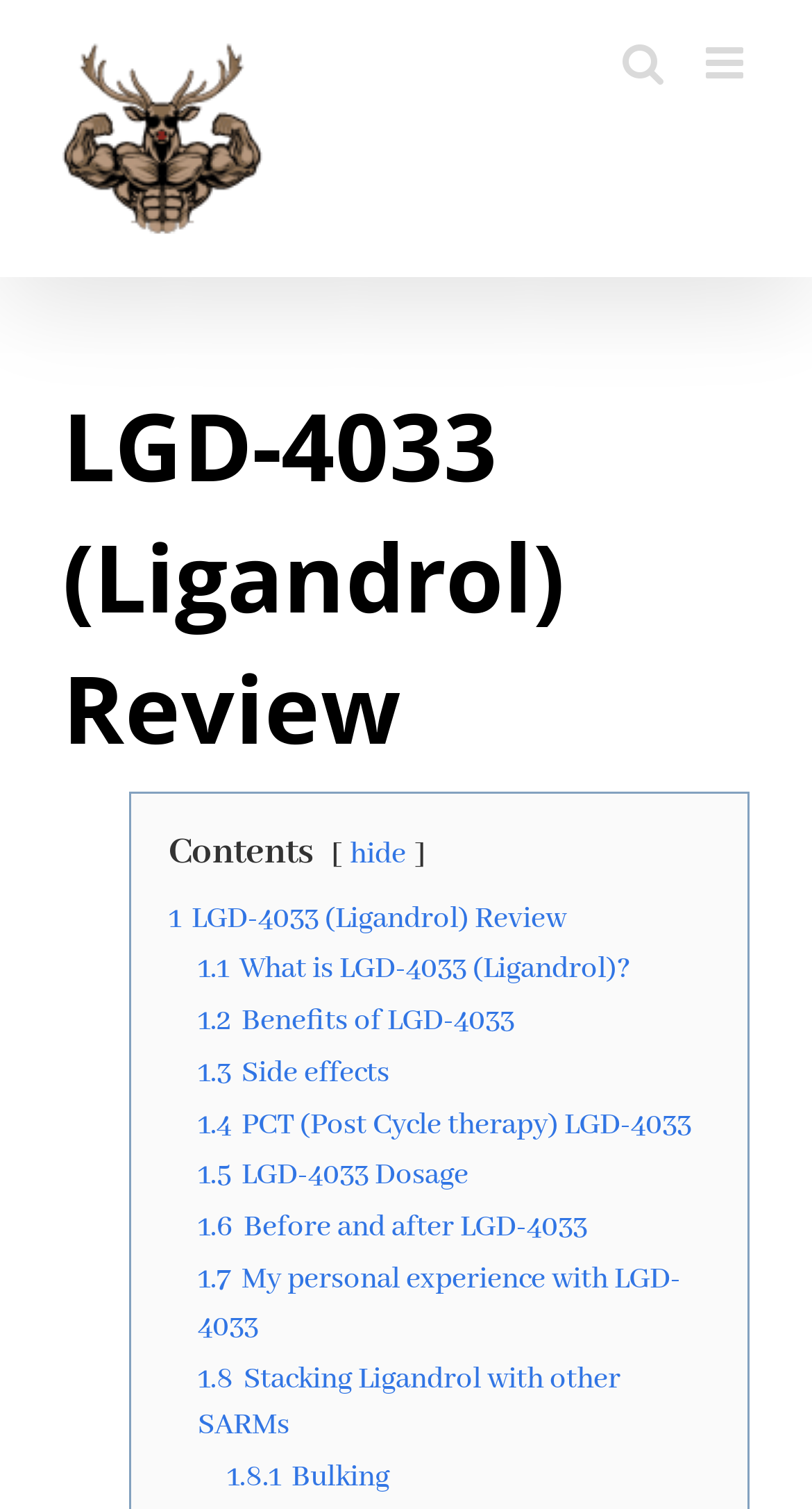Use a single word or phrase to respond to the question:
How many links are present in the 'Contents' section?

8